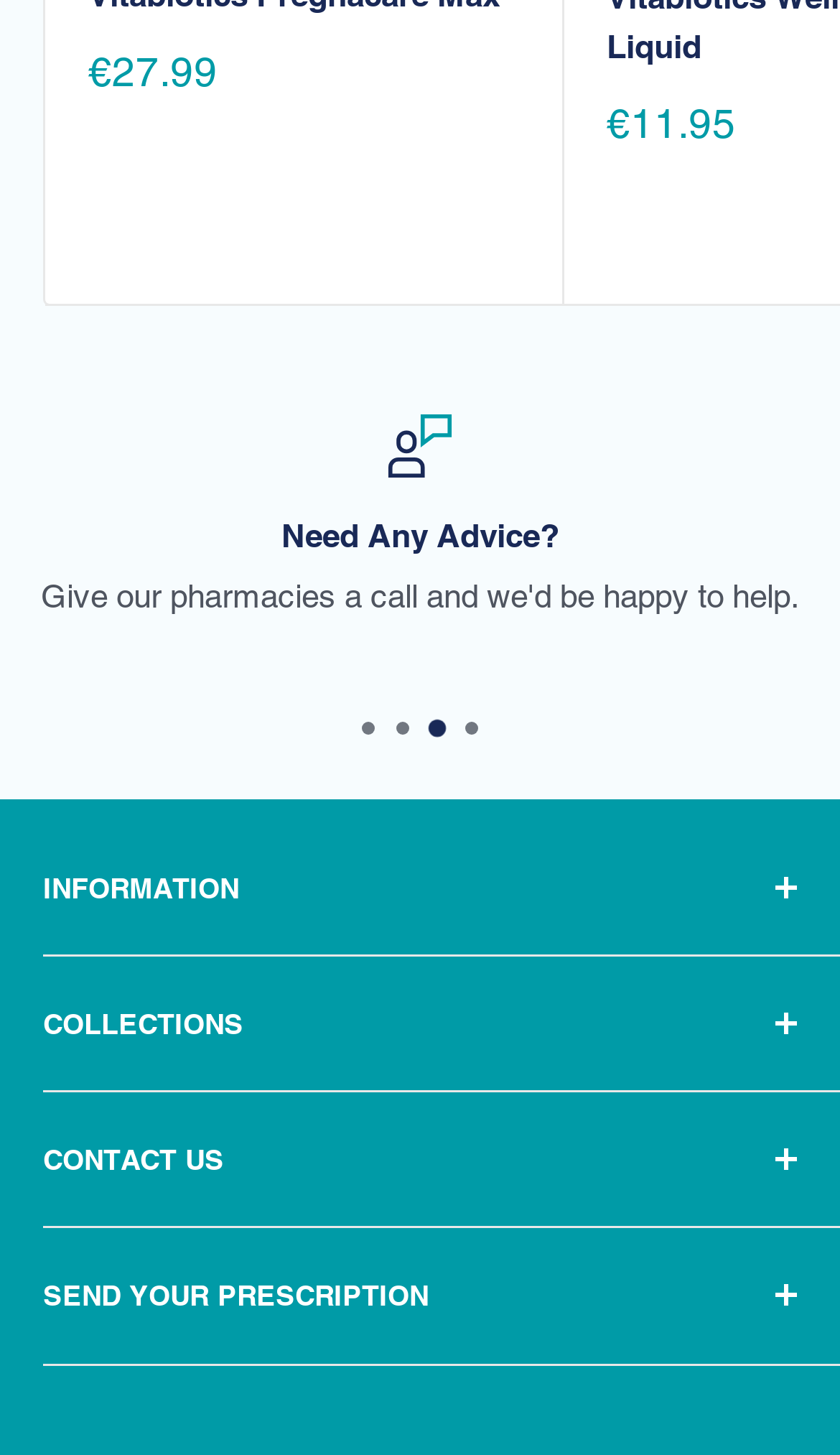What is the advice given on the webpage?
Using the picture, provide a one-word or short phrase answer.

Give our pharmacies a call